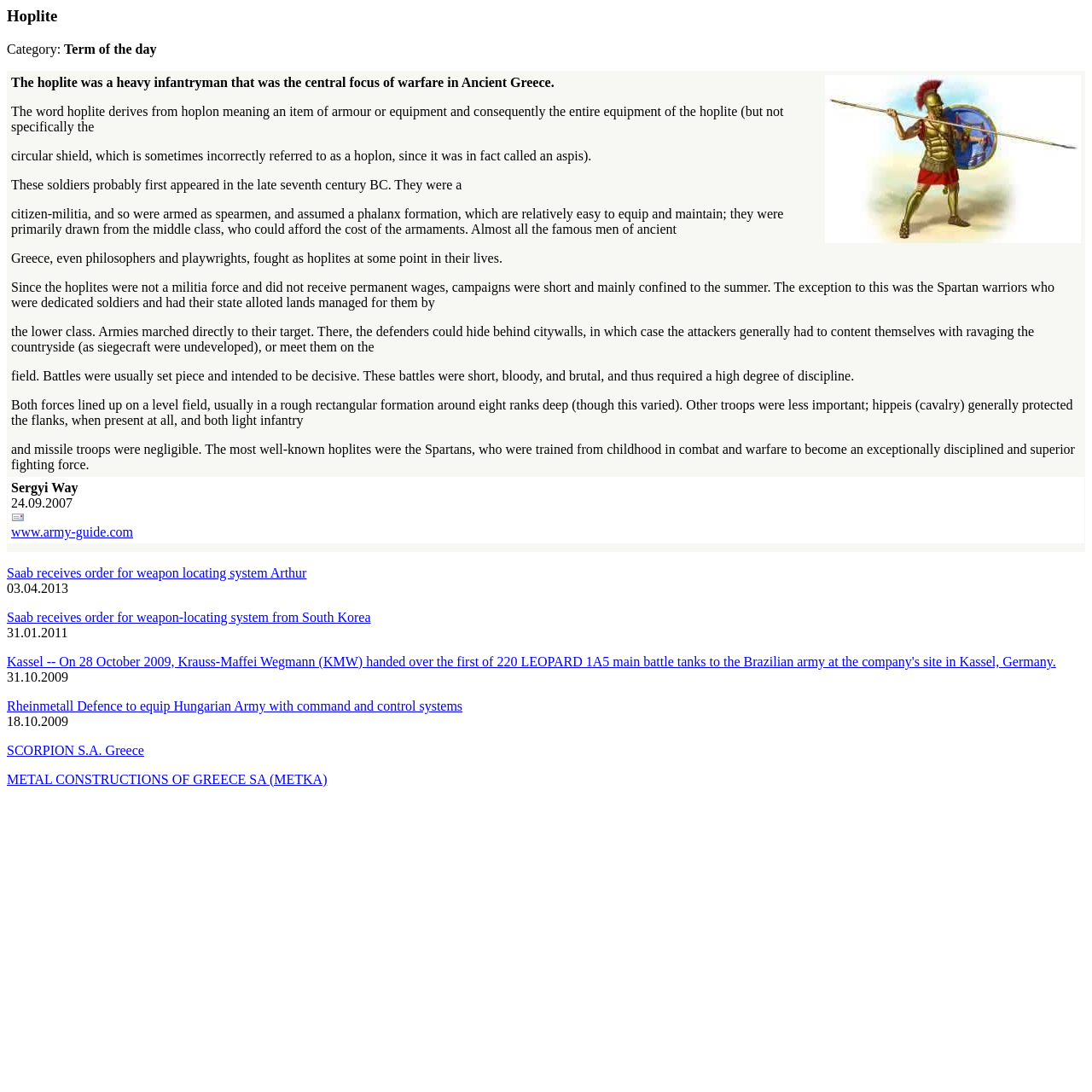Please determine the bounding box coordinates of the element to click in order to execute the following instruction: "Click the link to learn about SCORPION S.A. in Greece". The coordinates should be four float numbers between 0 and 1, specified as [left, top, right, bottom].

[0.006, 0.68, 0.132, 0.694]